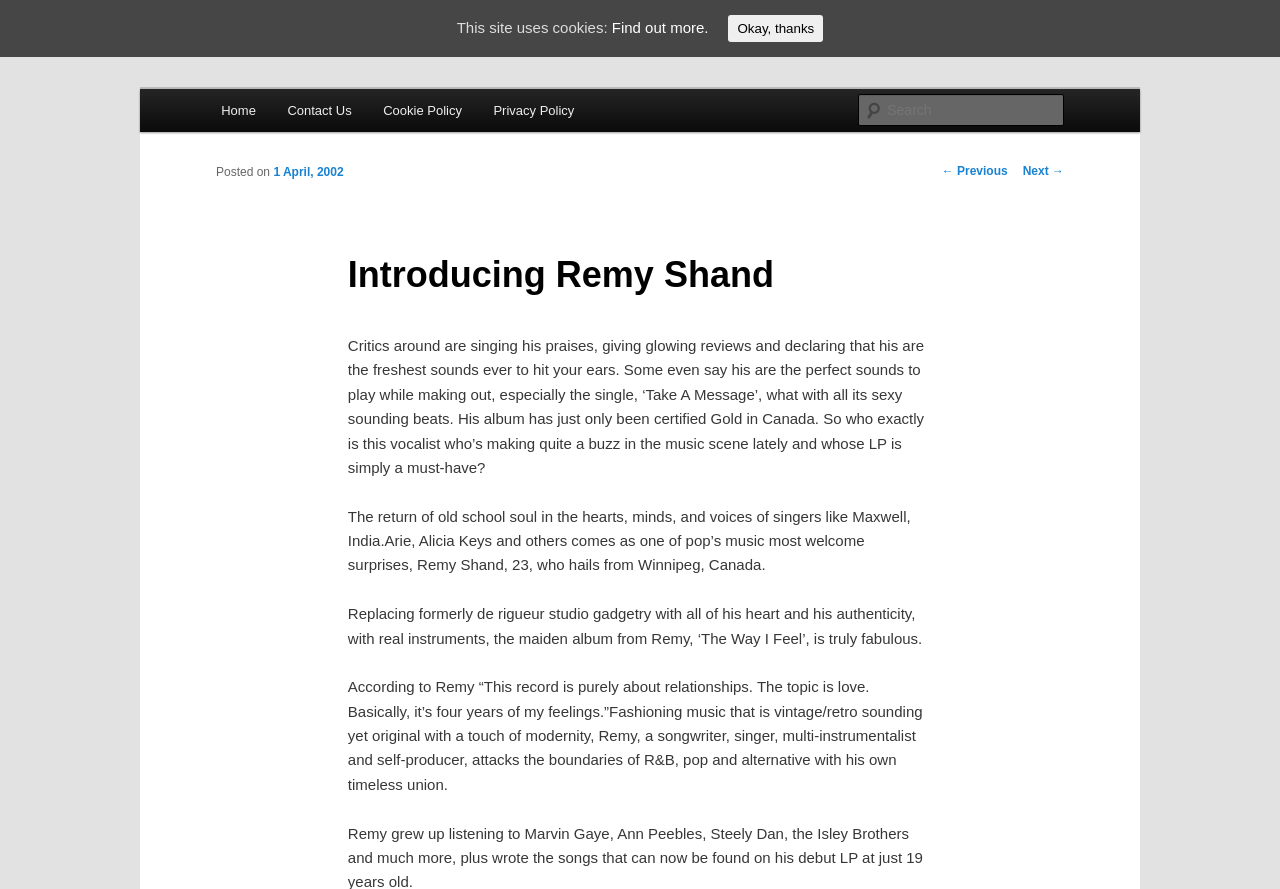Please identify the bounding box coordinates of the element's region that I should click in order to complete the following instruction: "Read previous post". The bounding box coordinates consist of four float numbers between 0 and 1, i.e., [left, top, right, bottom].

[0.736, 0.185, 0.787, 0.2]